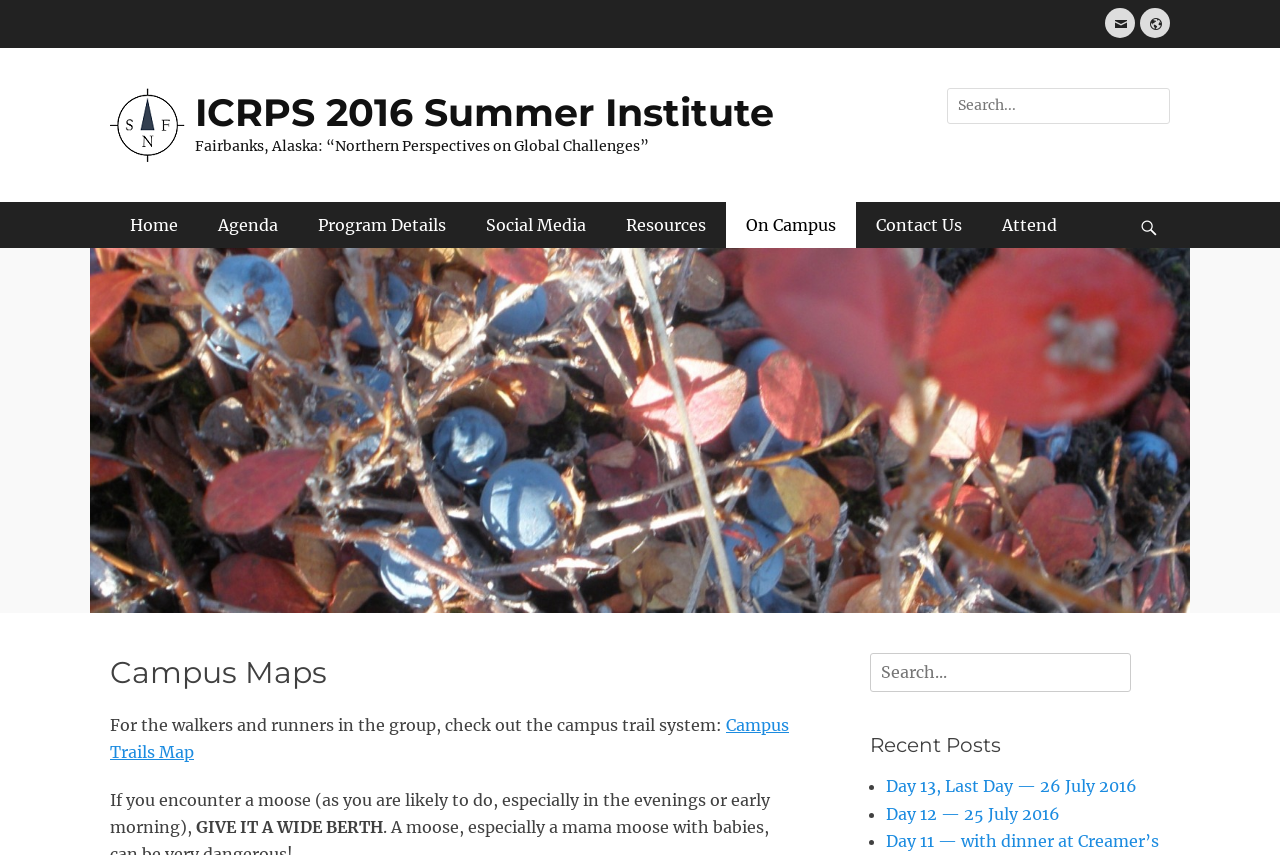Explain the webpage in detail, including its primary components.

The webpage is about the Campus Maps of the ICRPS 2016 Summer Institute. At the top right corner, there are two links, "Email" and "Website", represented by icons. Below them, there is a link "Sustainable Futures North" with an accompanying image. 

To the right of the image, there is a link "ICRPS 2016 Summer Institute" and a static text "Fairbanks, Alaska: “Northern Perspectives on Global Challenges”". 

On the top right side, there is a search box with a label "Search for:". Below it, there is a primary menu with links to "Home", "Agenda", "Program Details", "Social Media", "Resources", "On Campus", "Contact Us", and "Attend". 

The main content of the page is divided into two sections. The left section has a heading "Campus Maps" and provides information about the campus trail system, including a link to the "Campus Trails Map". It also warns users about encountering moose on campus and advises them to give it a wide berth.

The right section has a search box with a label "Search for:" and a heading "Recent Posts". Below the heading, there are two recent posts listed, "Day 13, Last Day — 26 July 2016" and "Day 12 — 25 July 2016", each marked with a bullet point.